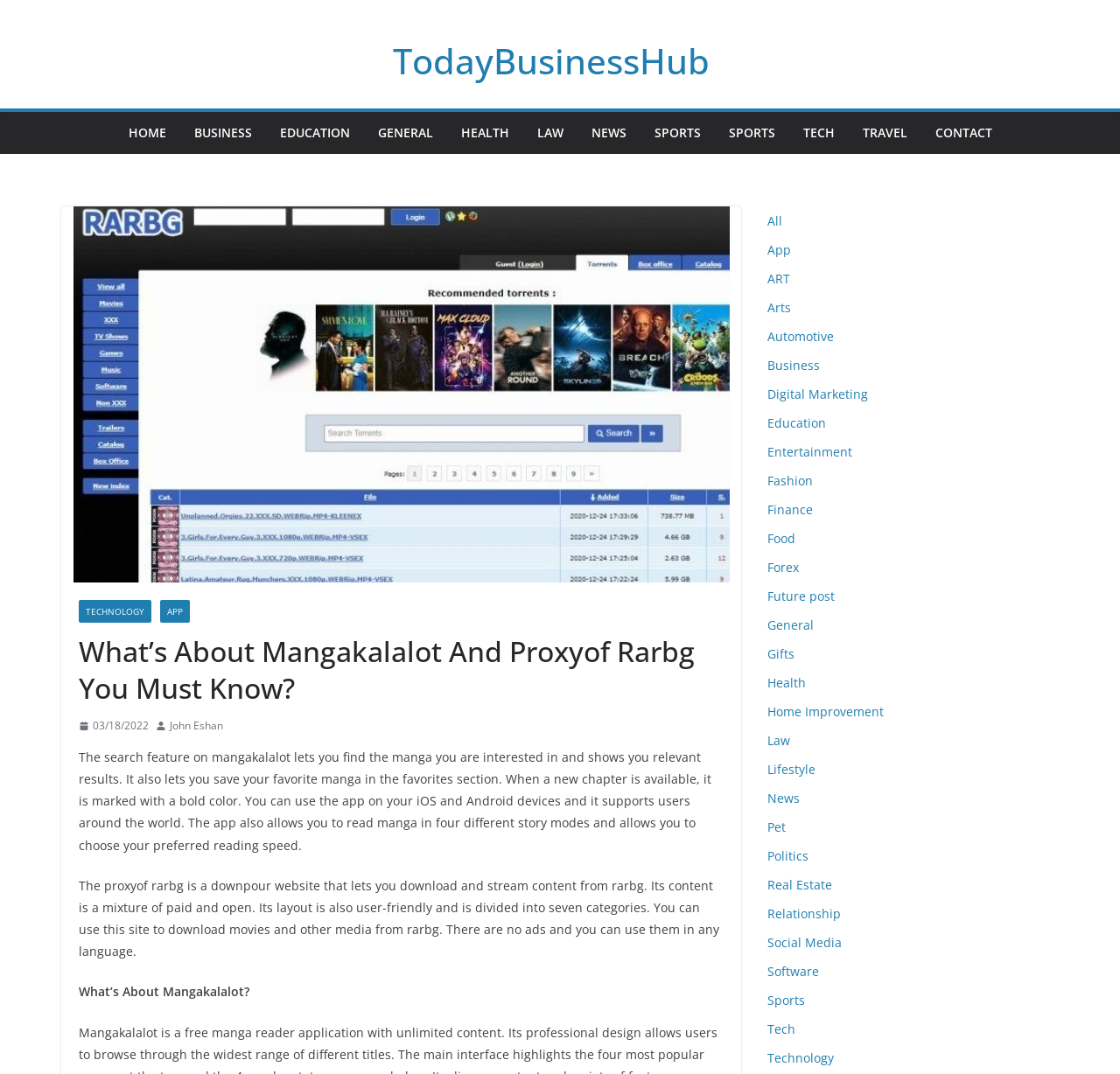Please specify the bounding box coordinates of the clickable section necessary to execute the following command: "Visit the 'TECH' category".

[0.717, 0.112, 0.745, 0.135]